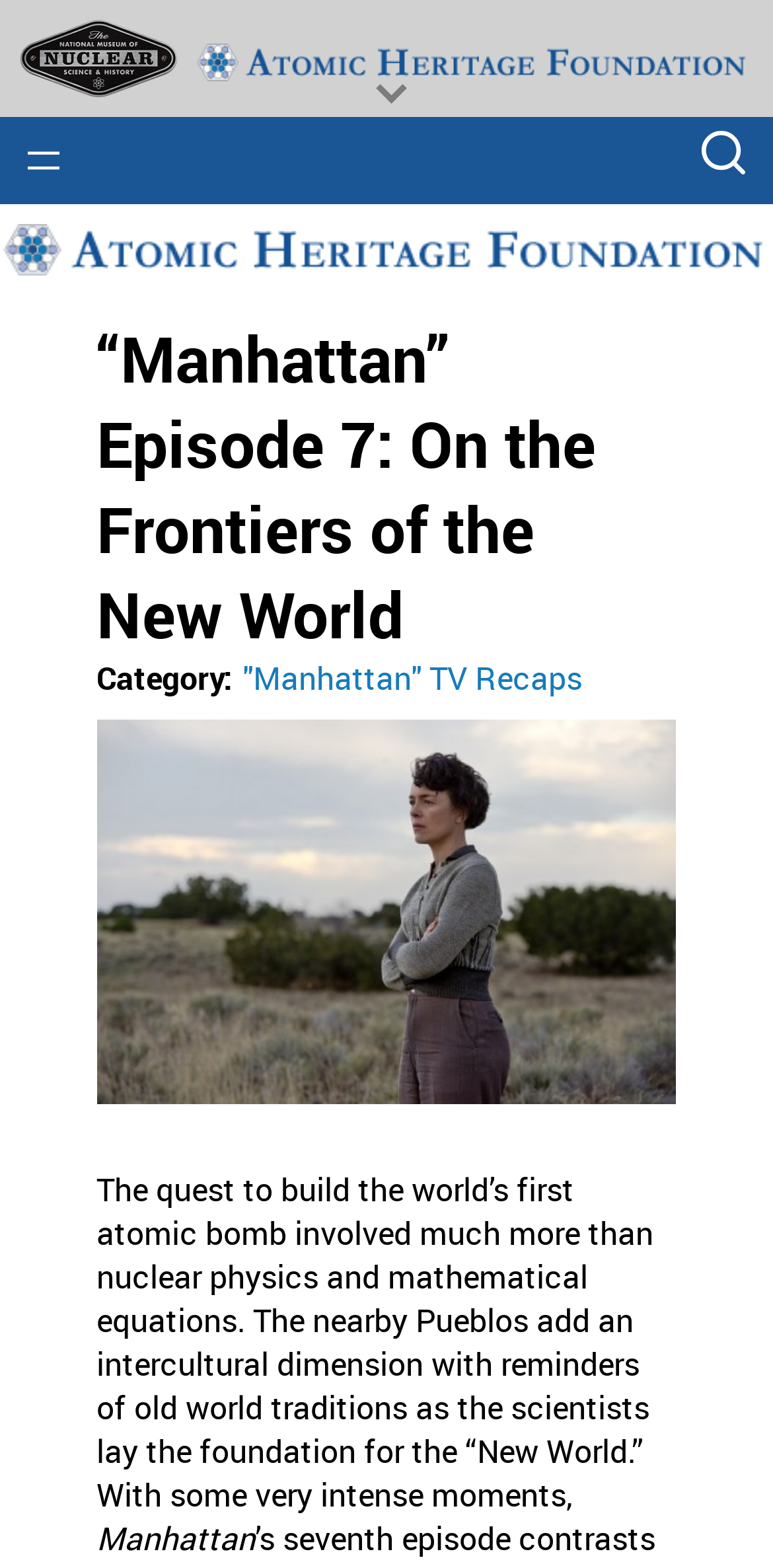Please find and generate the text of the main heading on the webpage.

“Manhattan” Episode 7: On the Frontiers of the New World